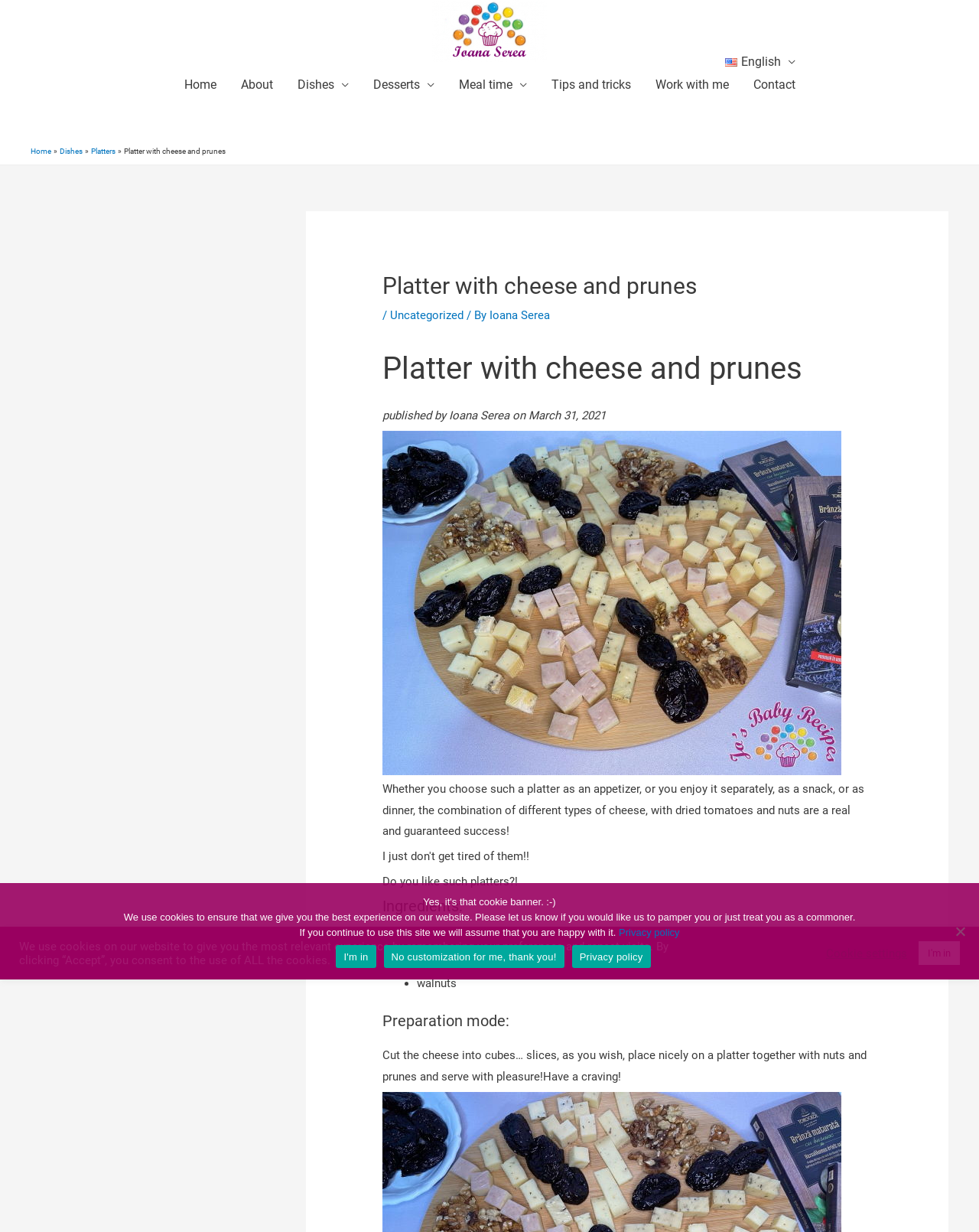What type of nuts are used in the recipe?
Provide a detailed and well-explained answer to the question.

I found the type of nuts used in the recipe in the text 'walnuts', which is listed as one of the ingredients.